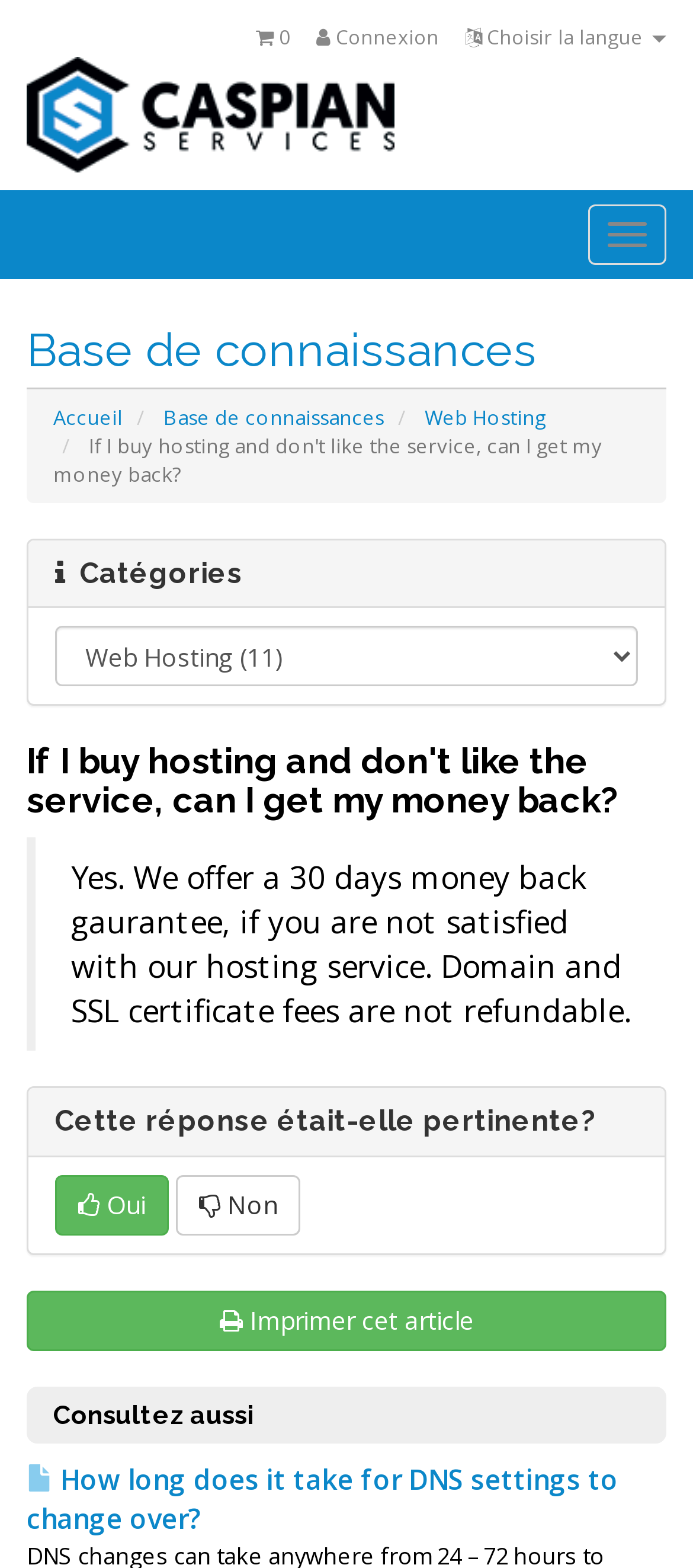Find the bounding box coordinates for the area that should be clicked to accomplish the instruction: "Toggle navigation".

[0.849, 0.13, 0.962, 0.169]